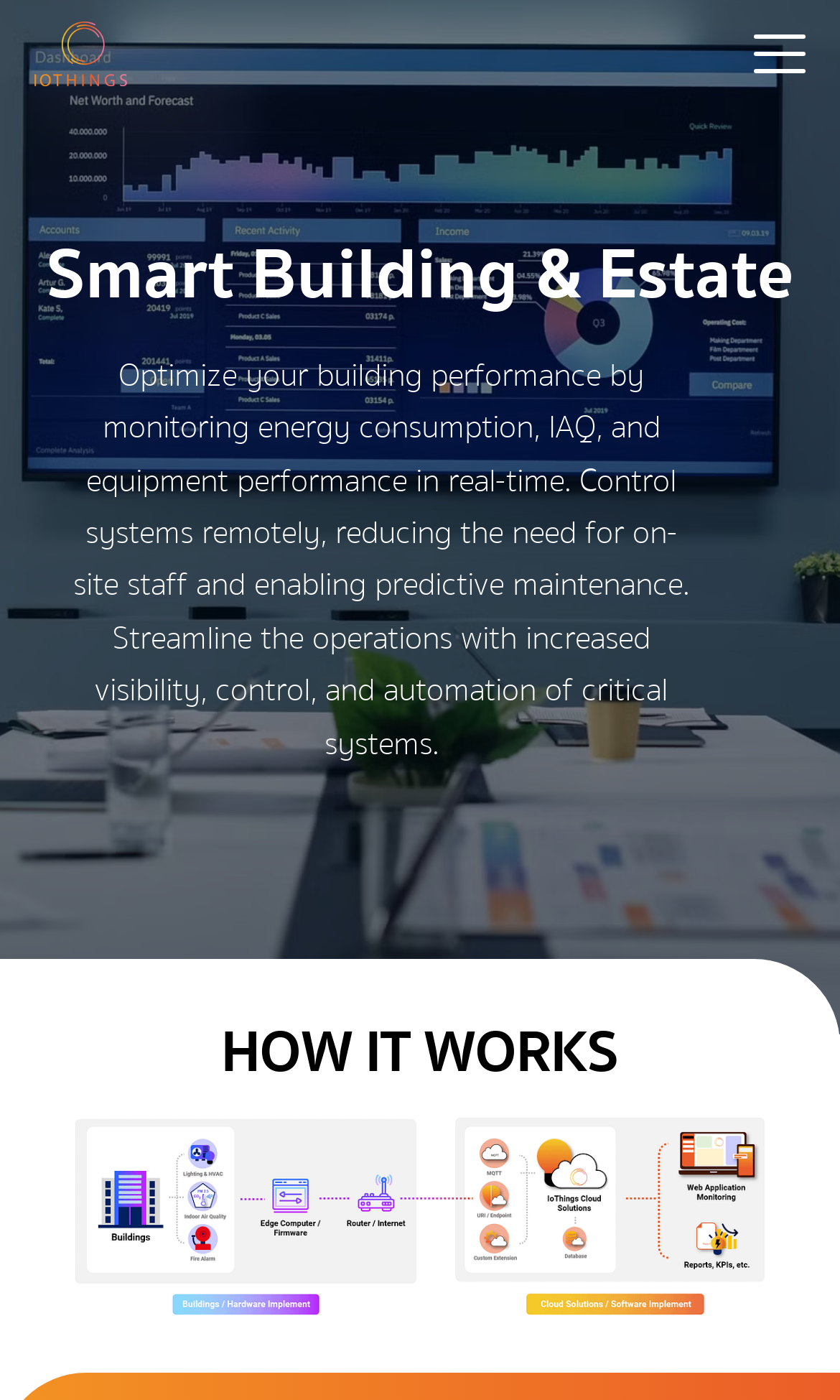Find the bounding box coordinates for the HTML element specified by: "TH".

[0.396, 0.779, 0.509, 0.847]